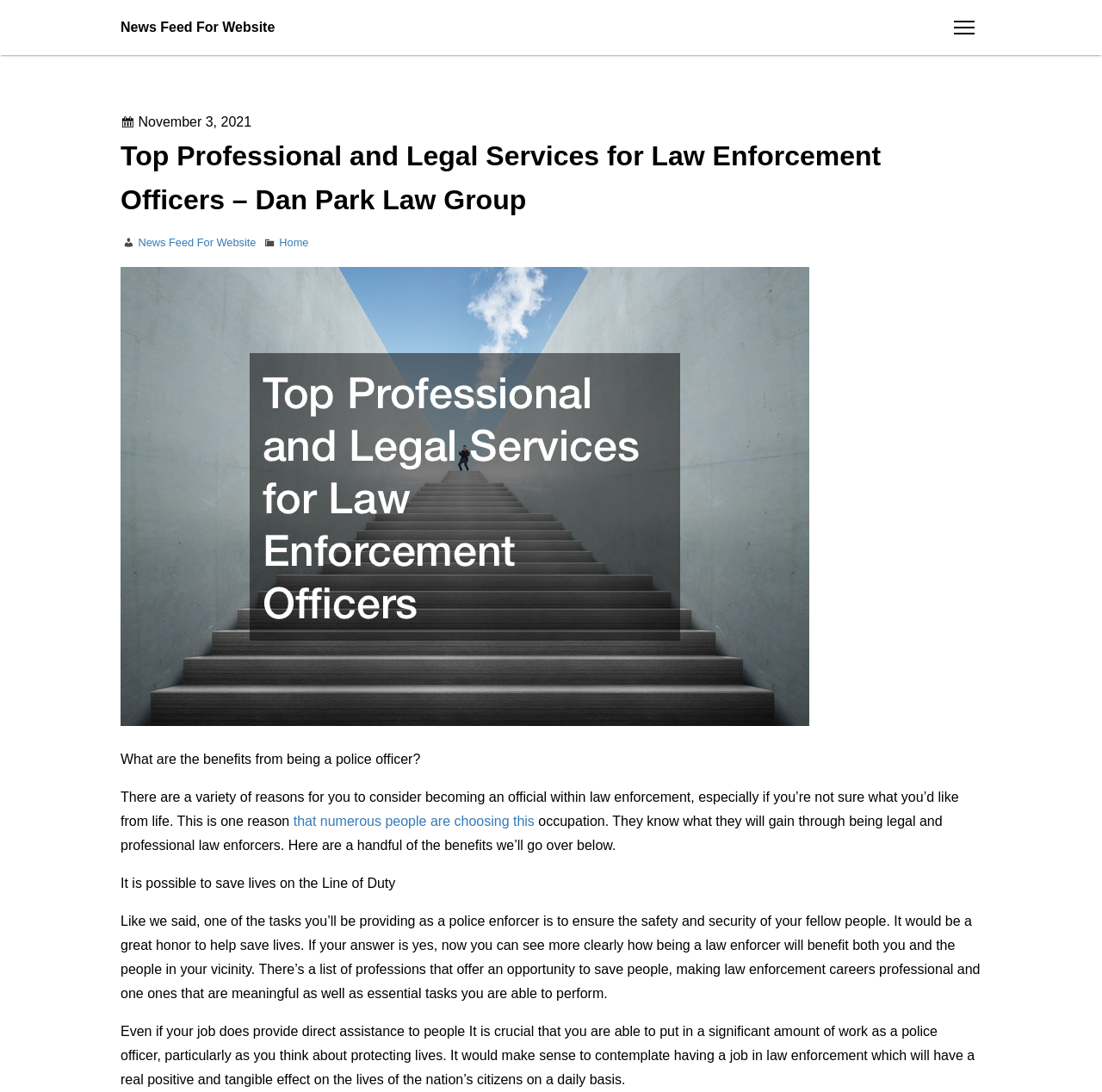Provide the bounding box coordinates of the UI element this sentence describes: "Home".

[0.253, 0.216, 0.28, 0.228]